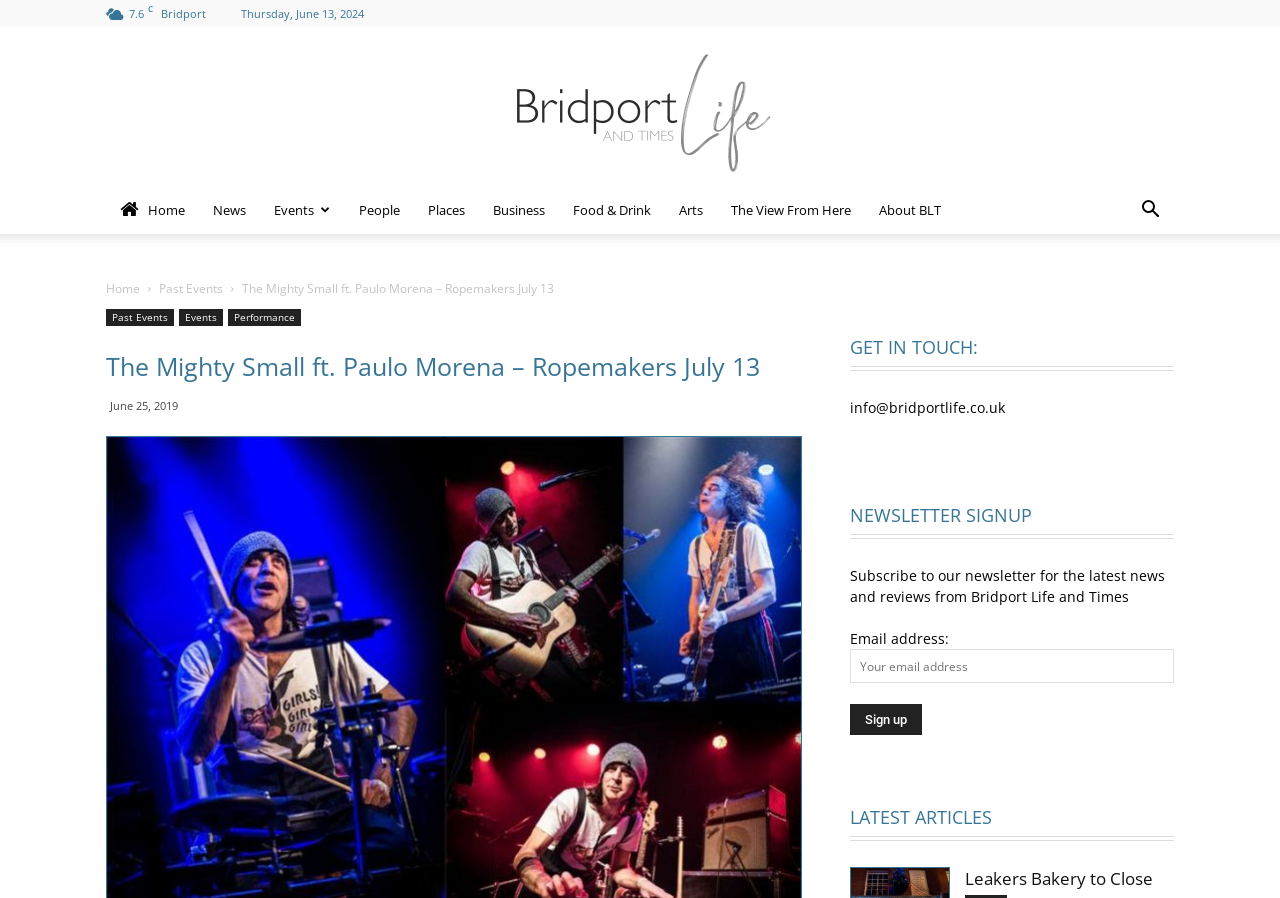Please specify the bounding box coordinates of the clickable region to carry out the following instruction: "Click on 'spice substitution ideas'". The coordinates should be four float numbers between 0 and 1, in the format [left, top, right, bottom].

None